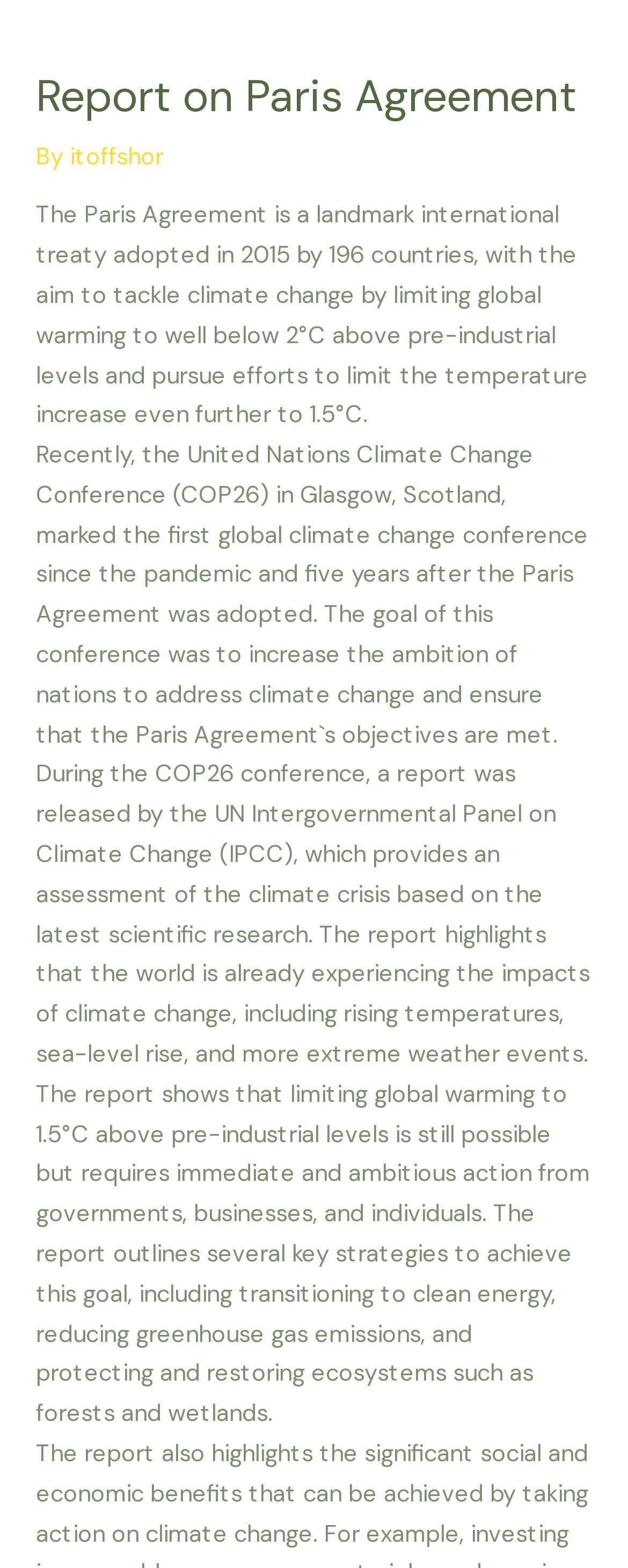What is the assessment of the climate crisis based on?
Please look at the screenshot and answer in one word or a short phrase.

Latest scientific research